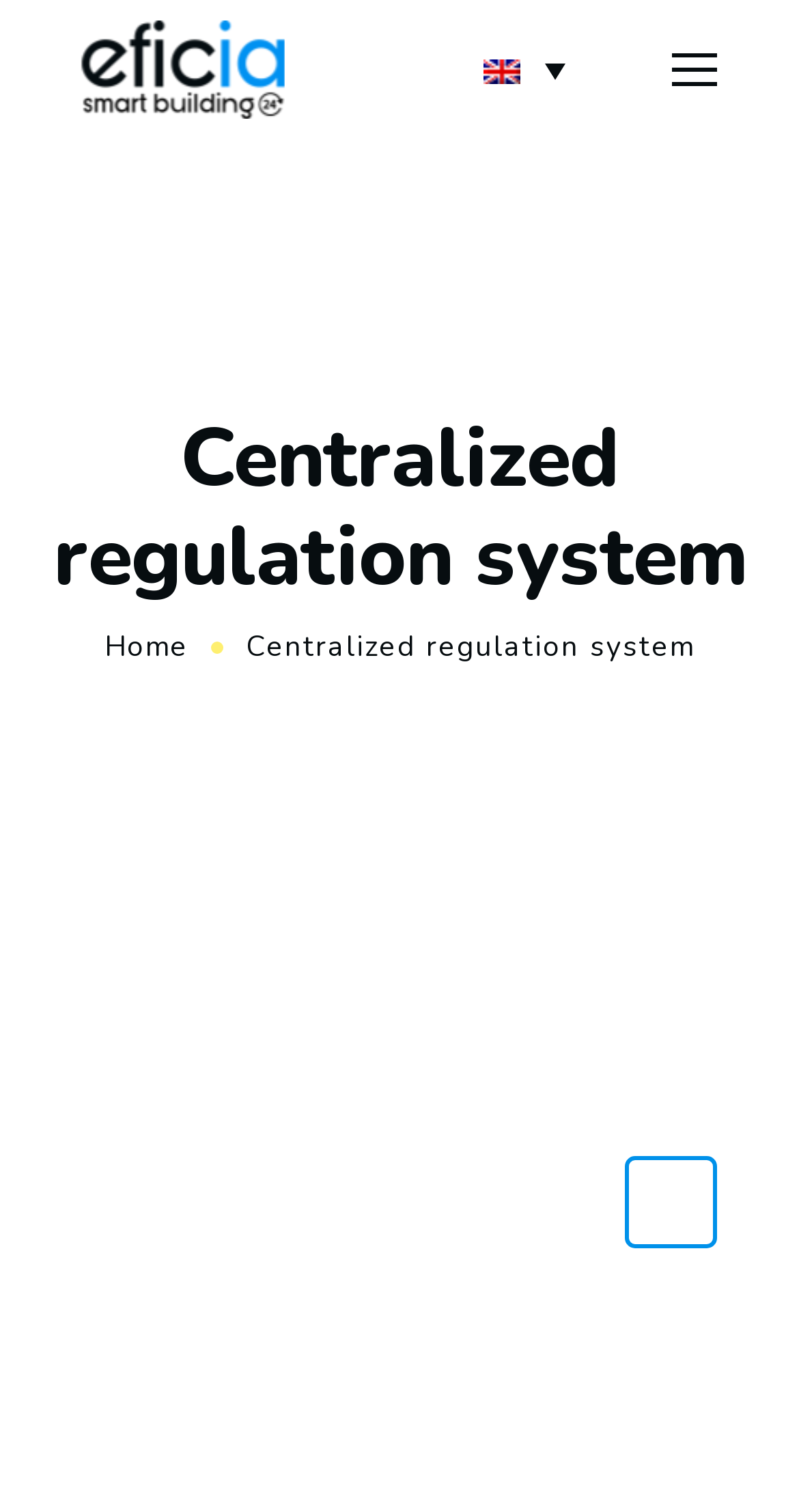Please find the top heading of the webpage and generate its text.

Centralized regulation system